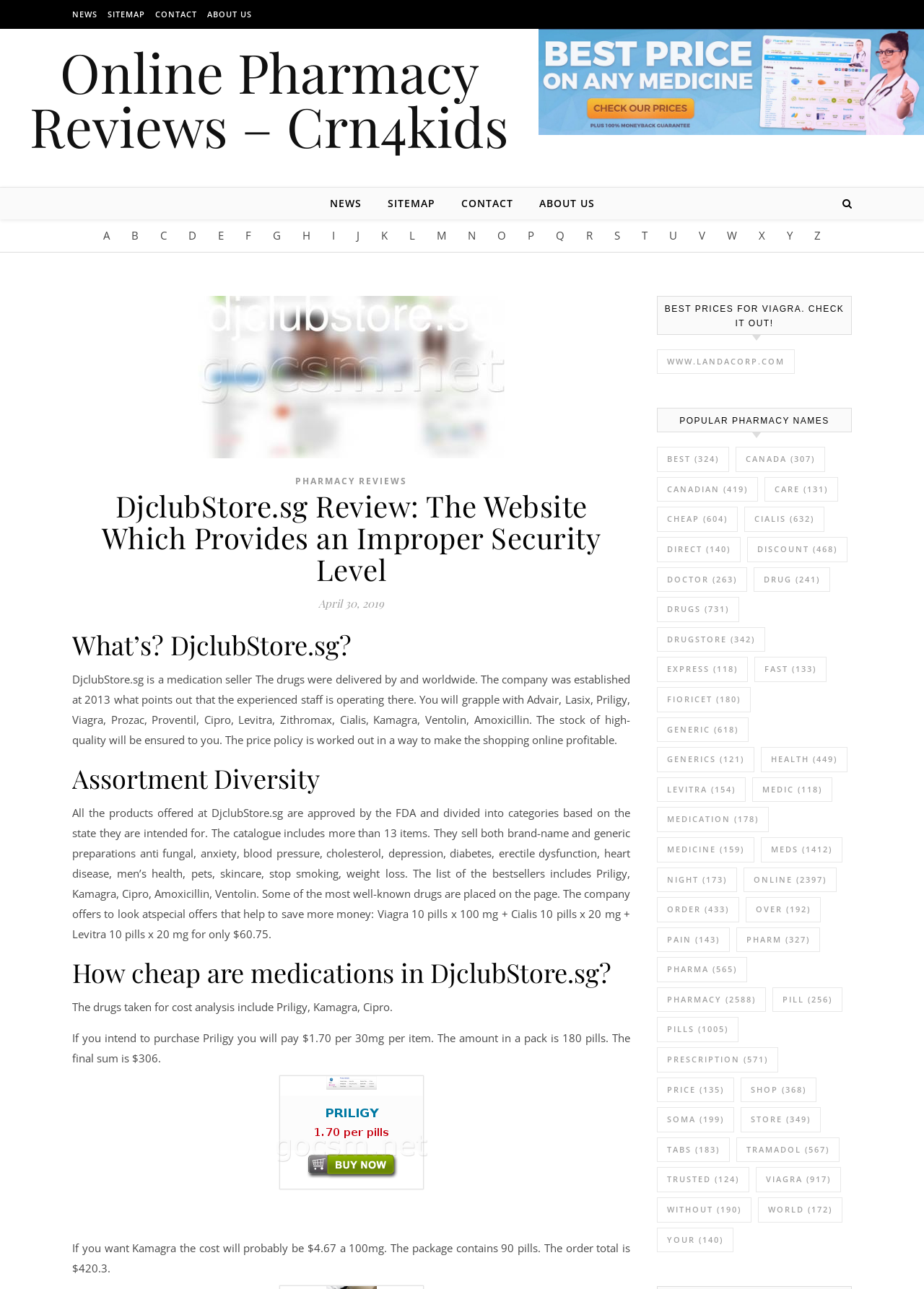Please locate the bounding box coordinates of the region I need to click to follow this instruction: "Click on Best Online Pharmacy".

[0.583, 0.022, 1.0, 0.105]